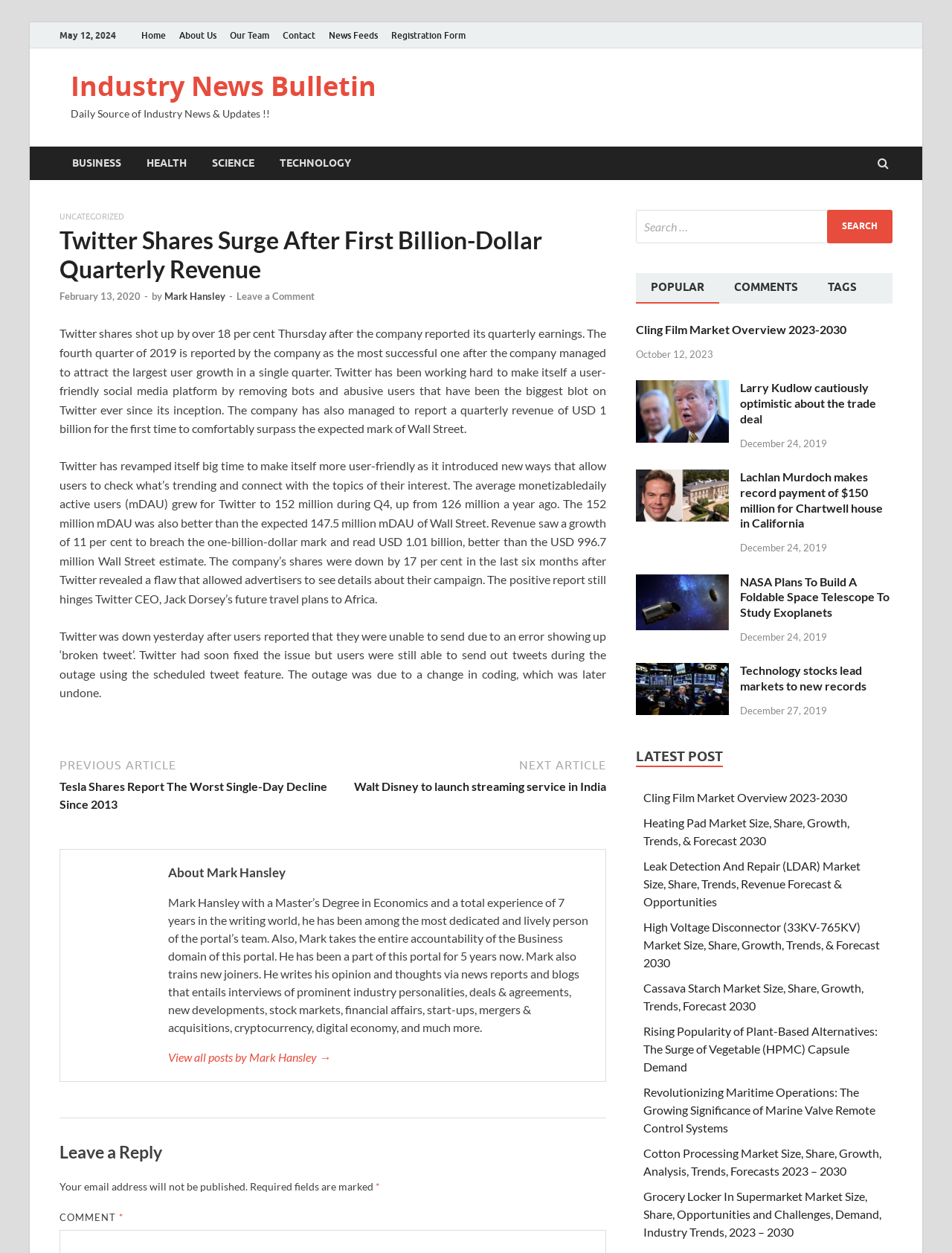What is the date of the article 'Twitter Shares Surge After First Billion-Dollar Quarterly Revenue'?
Please describe in detail the information shown in the image to answer the question.

I found the date by looking at the article section, where the heading 'Twitter Shares Surge After First Billion-Dollar Quarterly Revenue' is located. Below the heading, there is a link 'February 13, 2020' which indicates the date of the article.